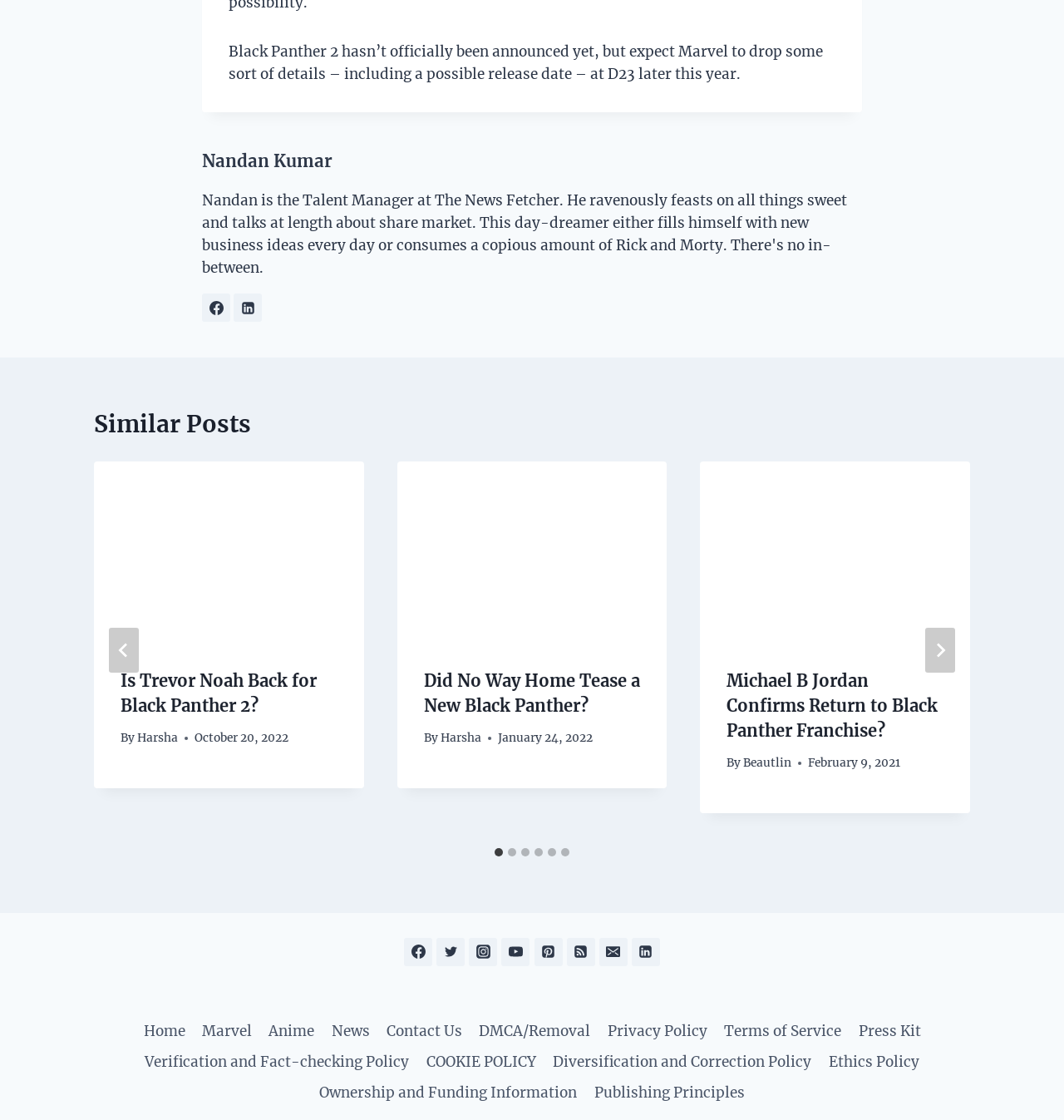Identify the bounding box for the given UI element using the description provided. Coordinates should be in the format (top-left x, top-left y, bottom-right x, bottom-right y) and must be between 0 and 1. Here is the description: Terms of Service

[0.673, 0.907, 0.799, 0.935]